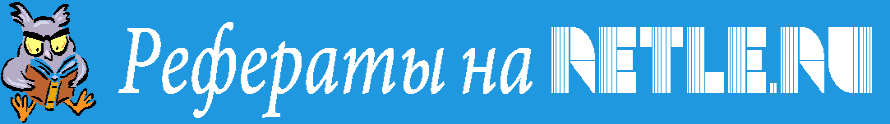What is the owl depicted as doing?
Answer the question with a detailed and thorough explanation.

According to the caption, the cartoon owl is depicted reading a book, which symbolizes knowledge and study, indicating that the owl is engaged in an intellectual activity.